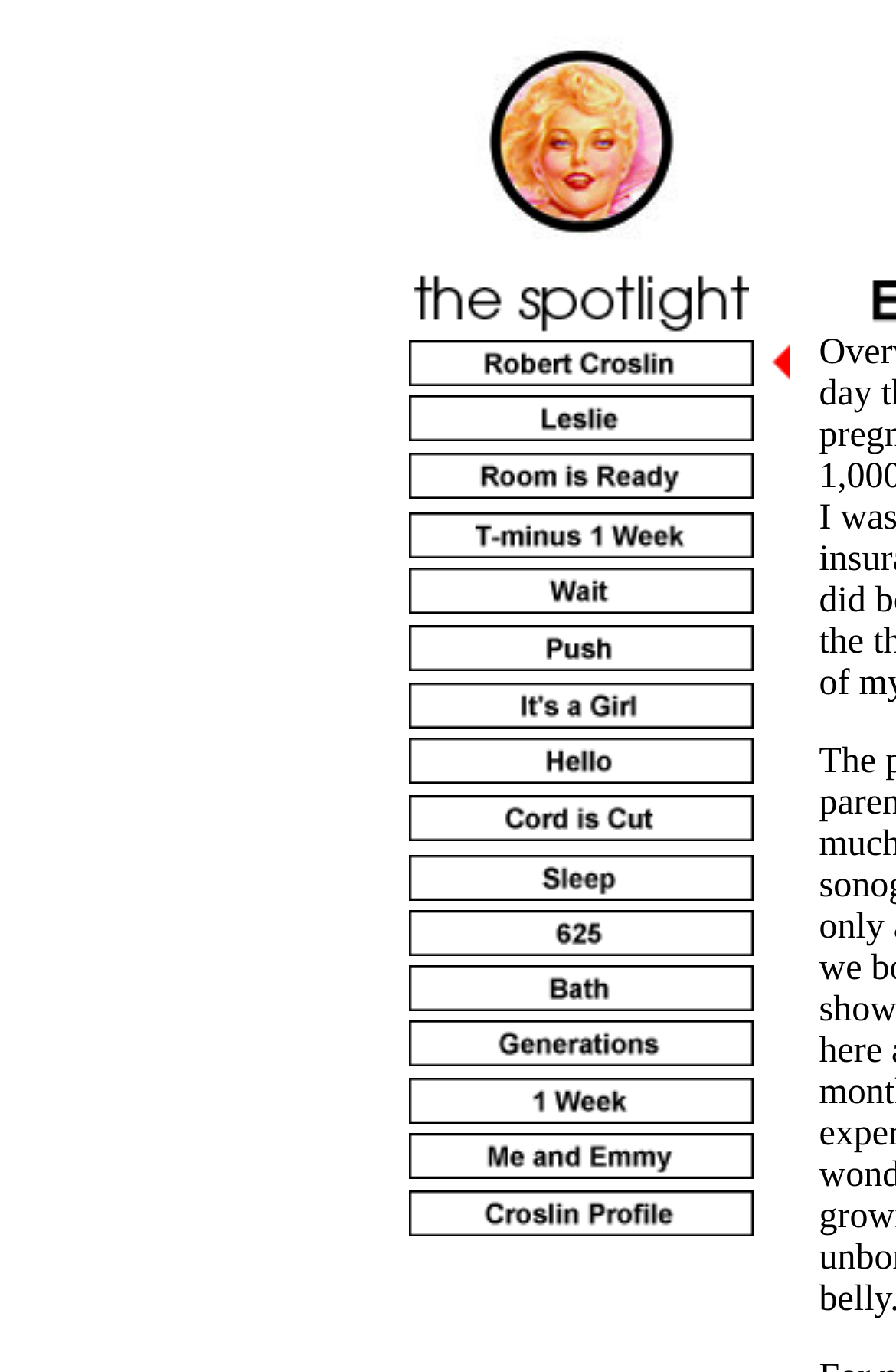Determine the bounding box coordinates of the clickable region to execute the instruction: "click the first image". The coordinates should be four float numbers between 0 and 1, denoted as [left, top, right, bottom].

[0.51, 0.013, 0.787, 0.194]